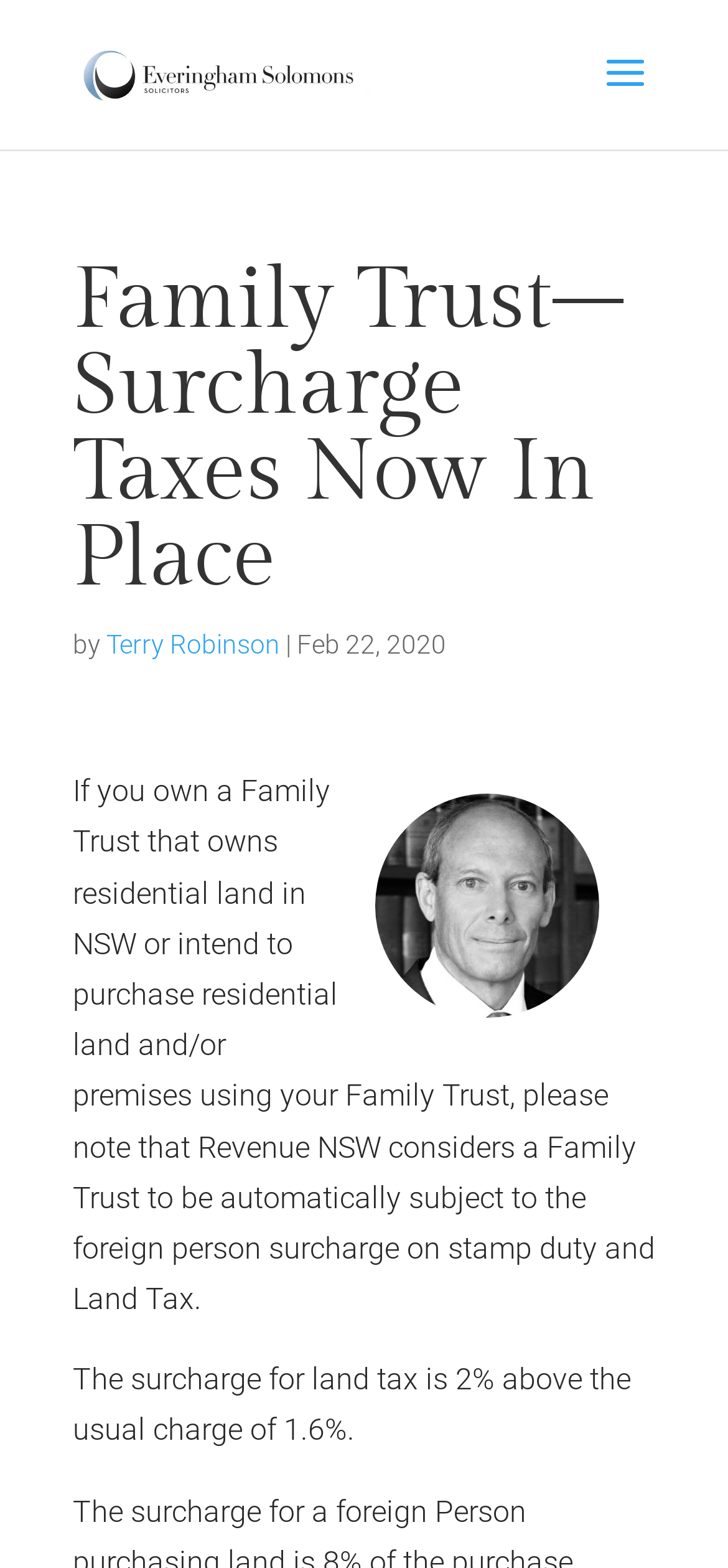Determine the main text heading of the webpage and provide its content.

Family Trust– Surcharge Taxes Now In Place